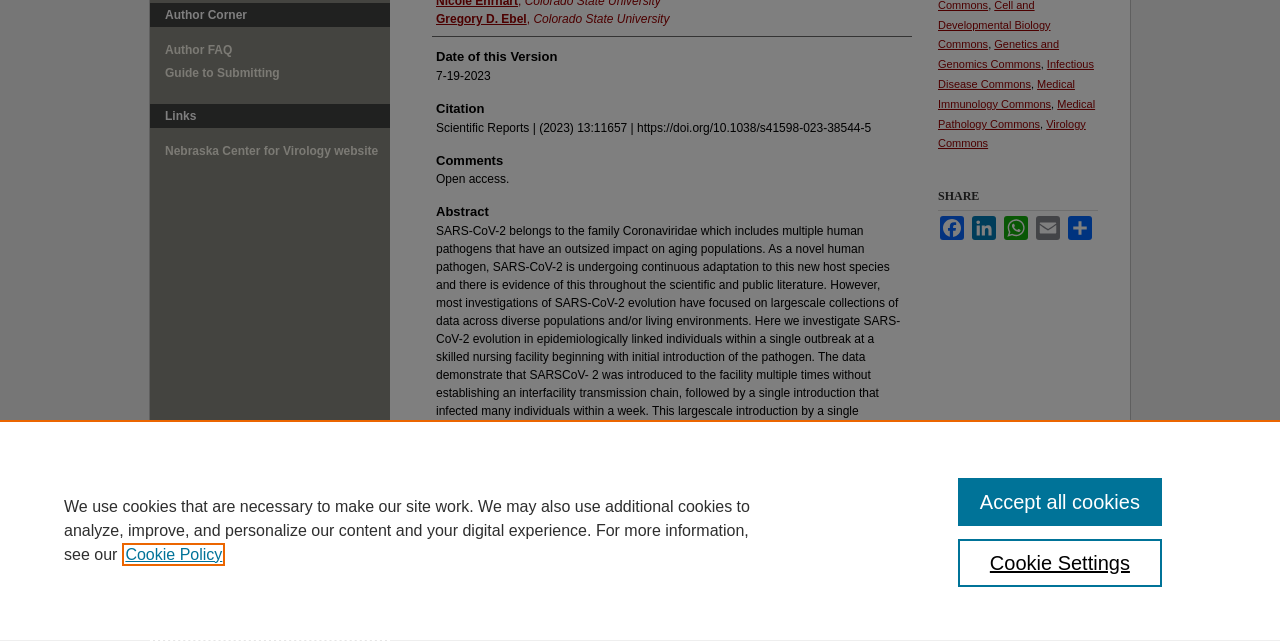Please determine the bounding box coordinates for the UI element described here. Use the format (top-left x, top-left y, bottom-right x, bottom-right y) with values bounded between 0 and 1: About

[0.375, 0.909, 0.399, 0.933]